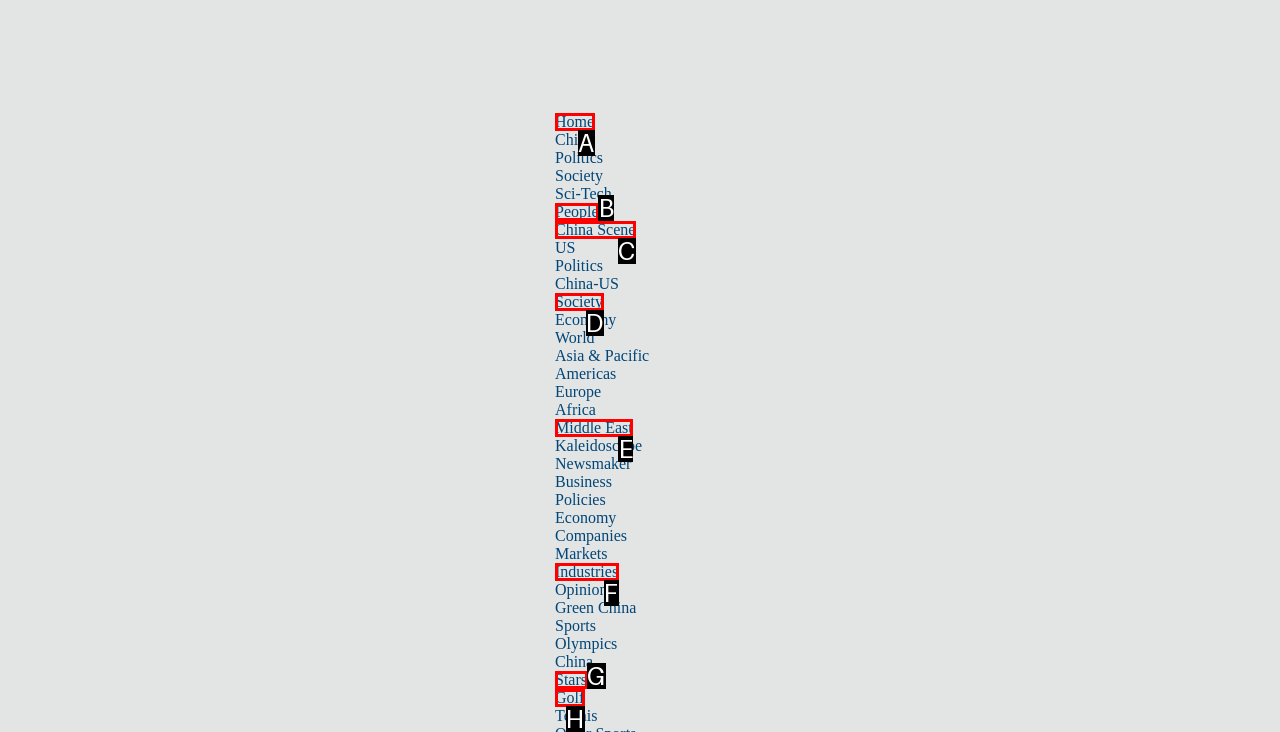From the provided choices, determine which option matches the description: Middle East. Respond with the letter of the correct choice directly.

E